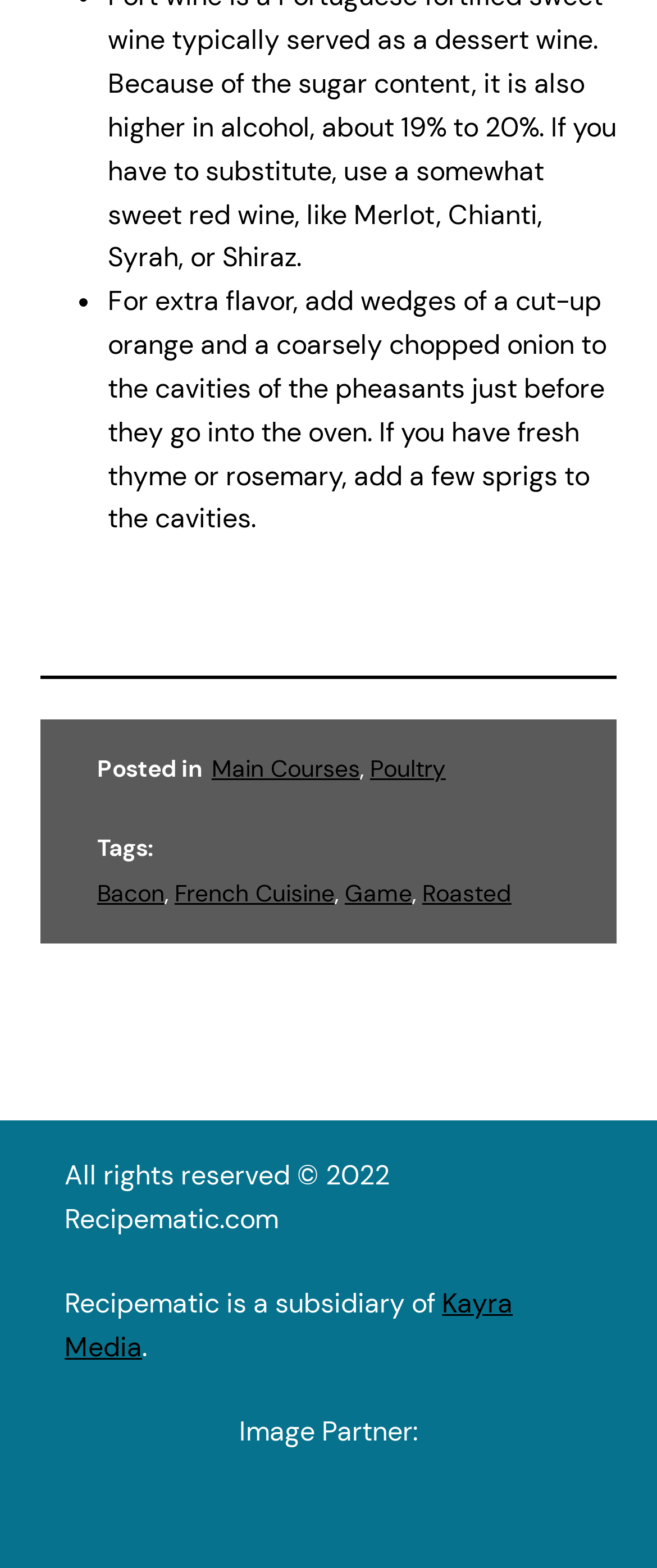Consider the image and give a detailed and elaborate answer to the question: 
What is the name of the website's parent company?

The website's footer section mentions that Recipematic is a subsidiary of Kayra Media.